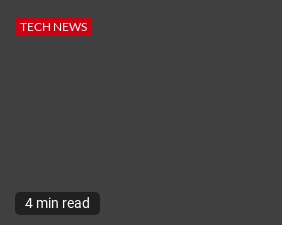How long does it take to read the article?
Using the information from the image, provide a comprehensive answer to the question.

The sleek, black button displays '4 min read', indicating that the article or story can be quickly read in approximately four minutes, making it a concise update for readers.